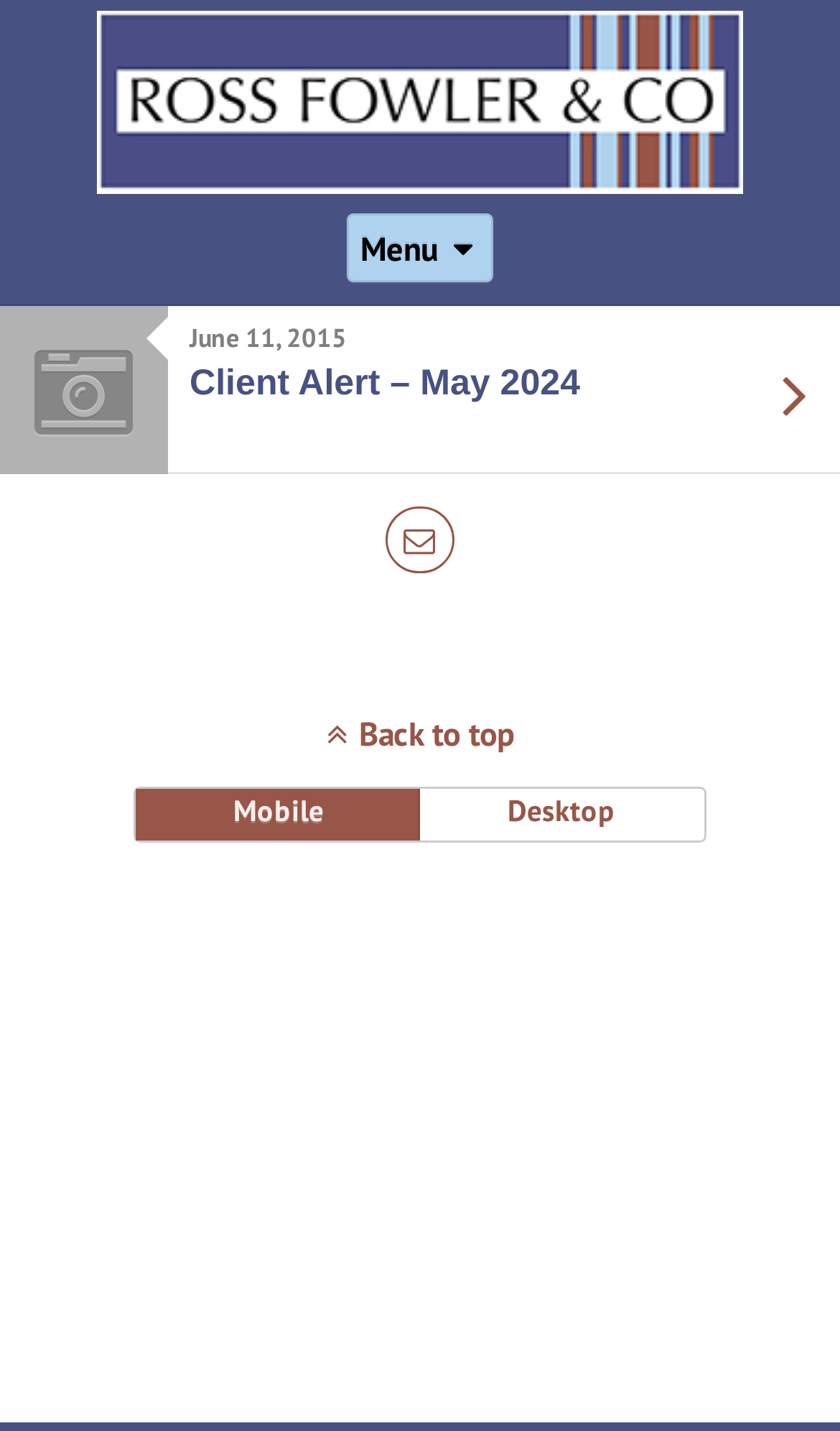Please identify the bounding box coordinates of the element on the webpage that should be clicked to follow this instruction: "Click the logo image". The bounding box coordinates should be given as four float numbers between 0 and 1, formatted as [left, top, right, bottom].

[0.115, 0.122, 0.885, 0.149]